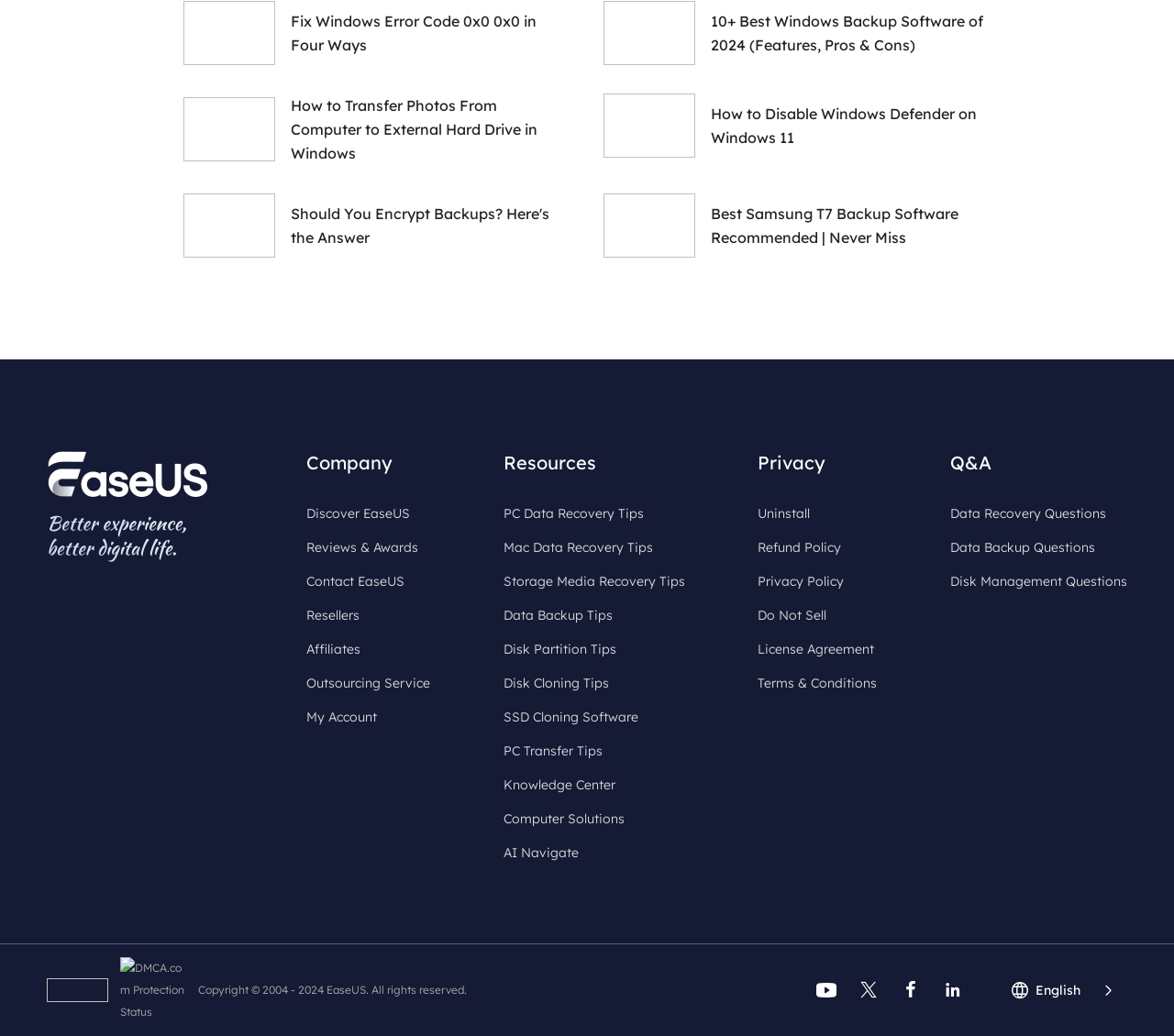What is the 'Customer reviews powered by Trustpilot' section for?
Please provide a detailed and comprehensive answer to the question.

The 'Customer reviews powered by Trustpilot' section is an iframe that displays customer reviews, likely to showcase the company's reputation and customer satisfaction.